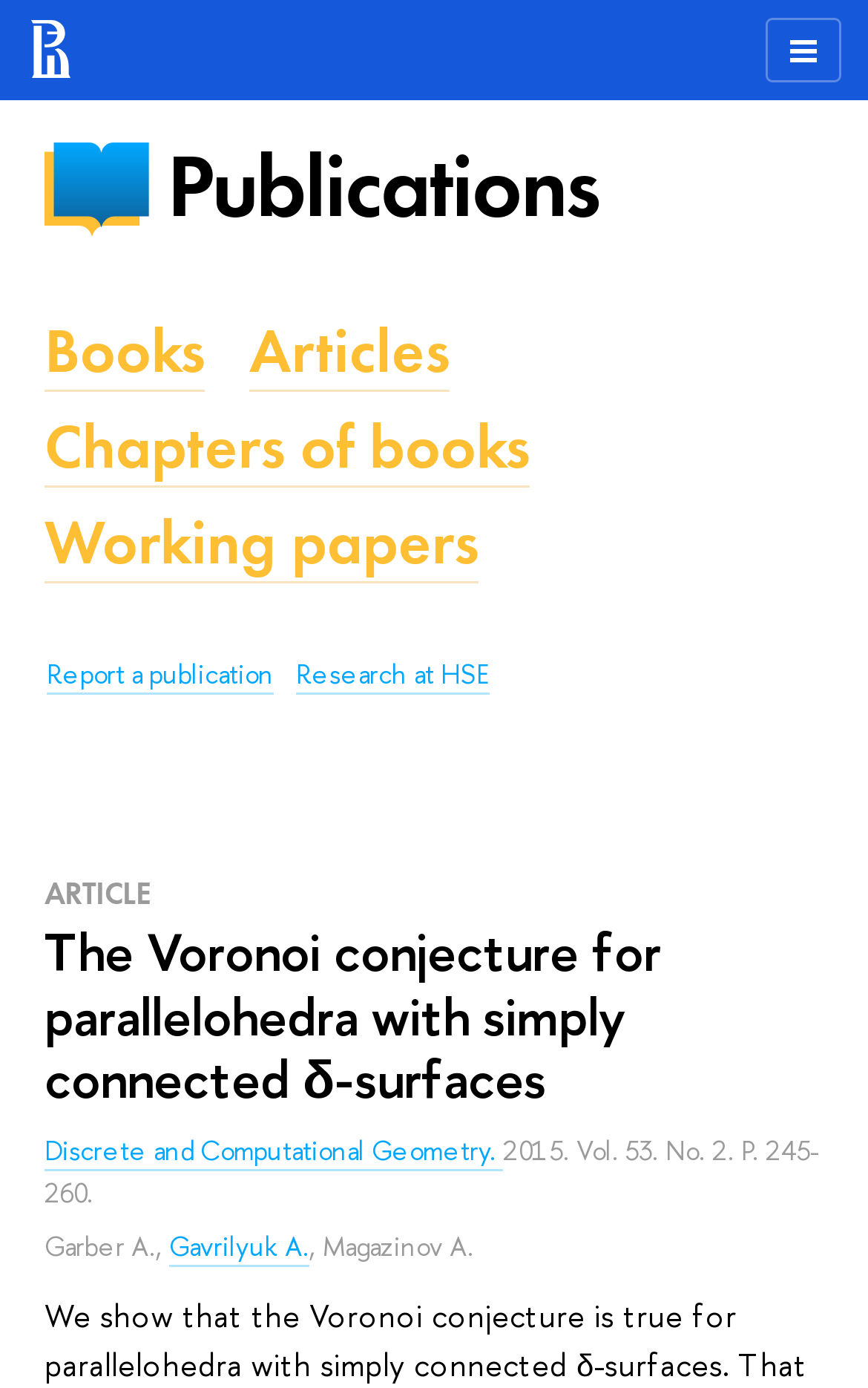Show the bounding box coordinates for the HTML element described as: "Report a publication".

[0.054, 0.473, 0.315, 0.5]